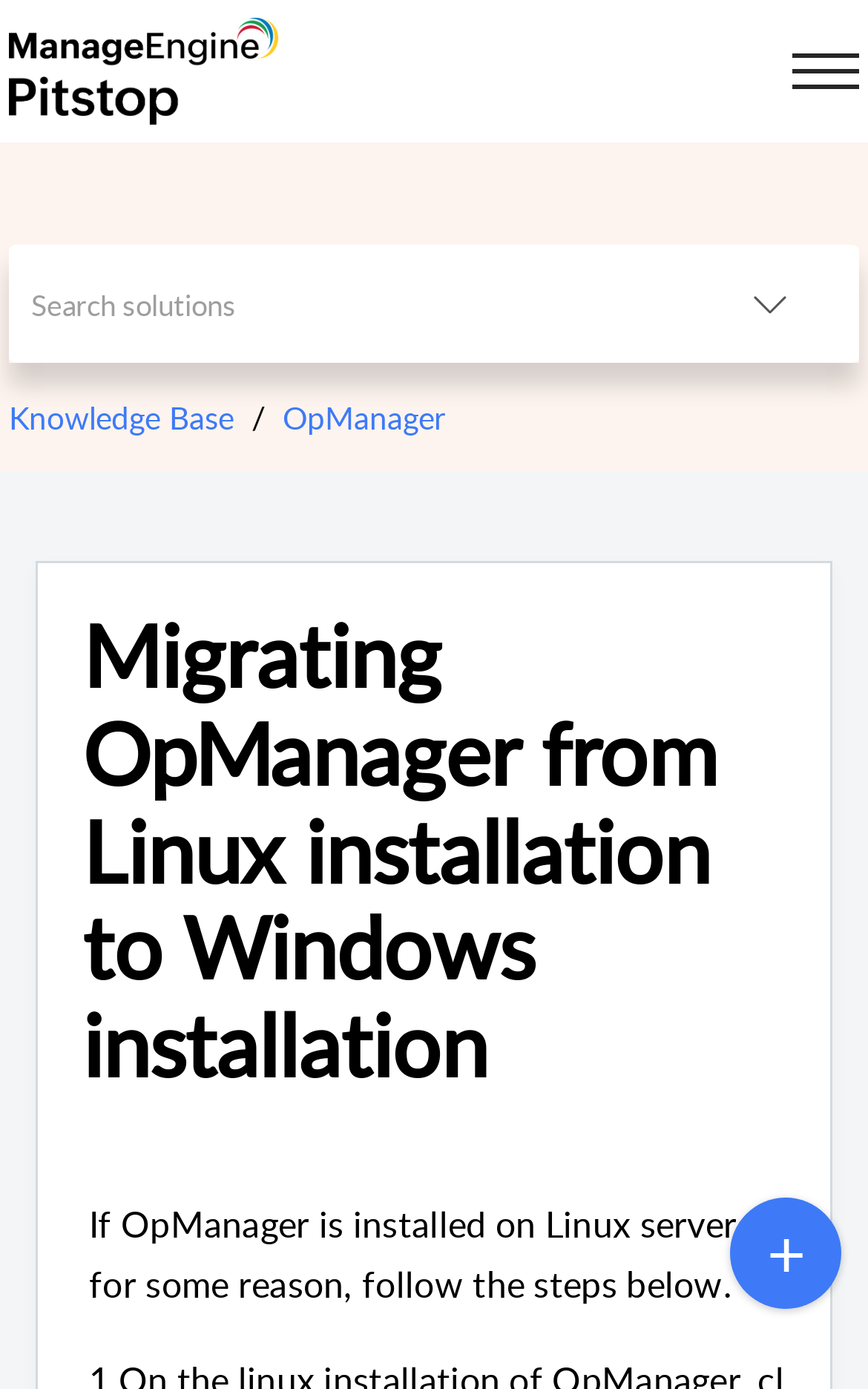Identify the webpage's primary heading and generate its text.

Migrating OpManager from Linux installation to Windows installation